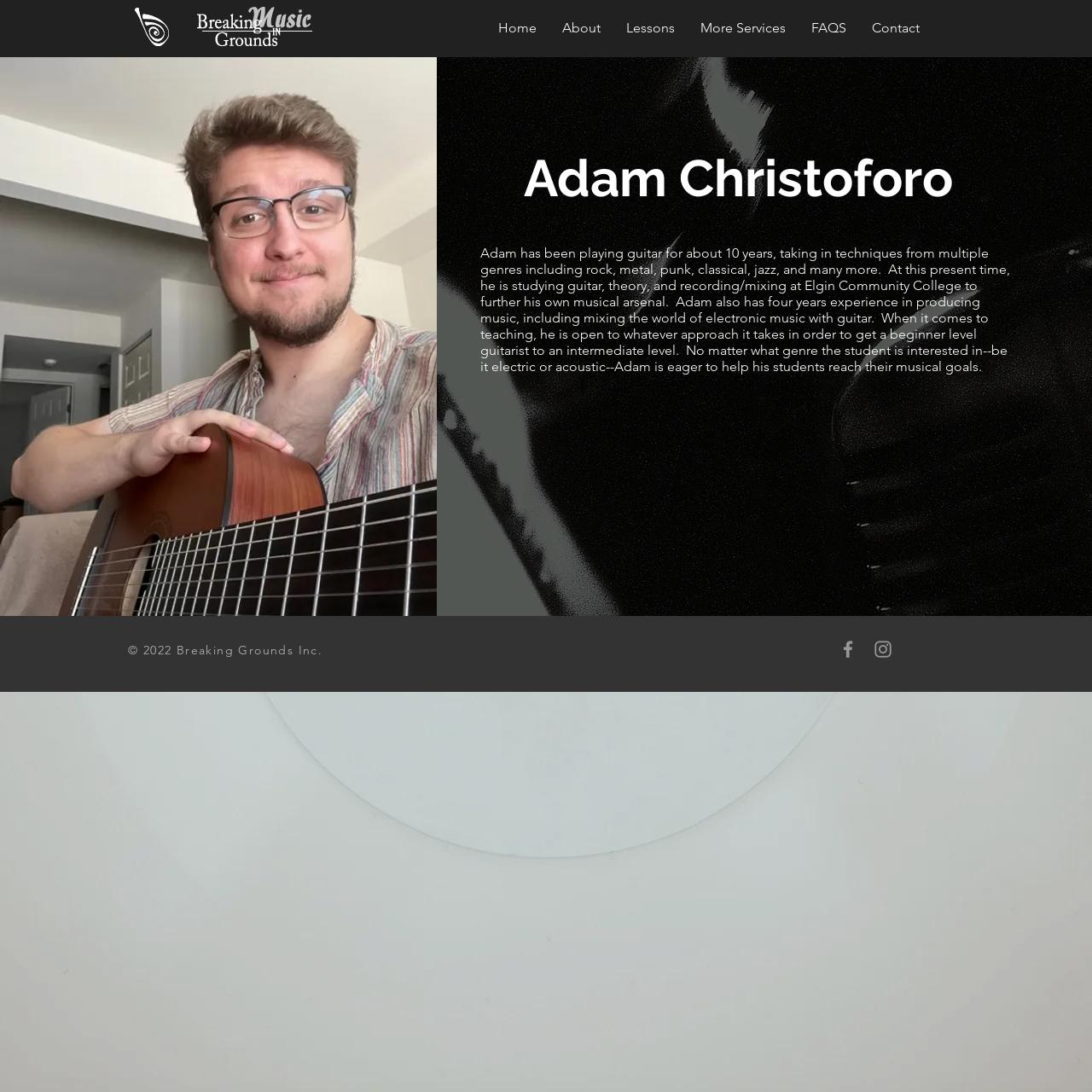Identify the bounding box coordinates of the area you need to click to perform the following instruction: "Contact Adam".

[0.787, 0.006, 0.854, 0.045]